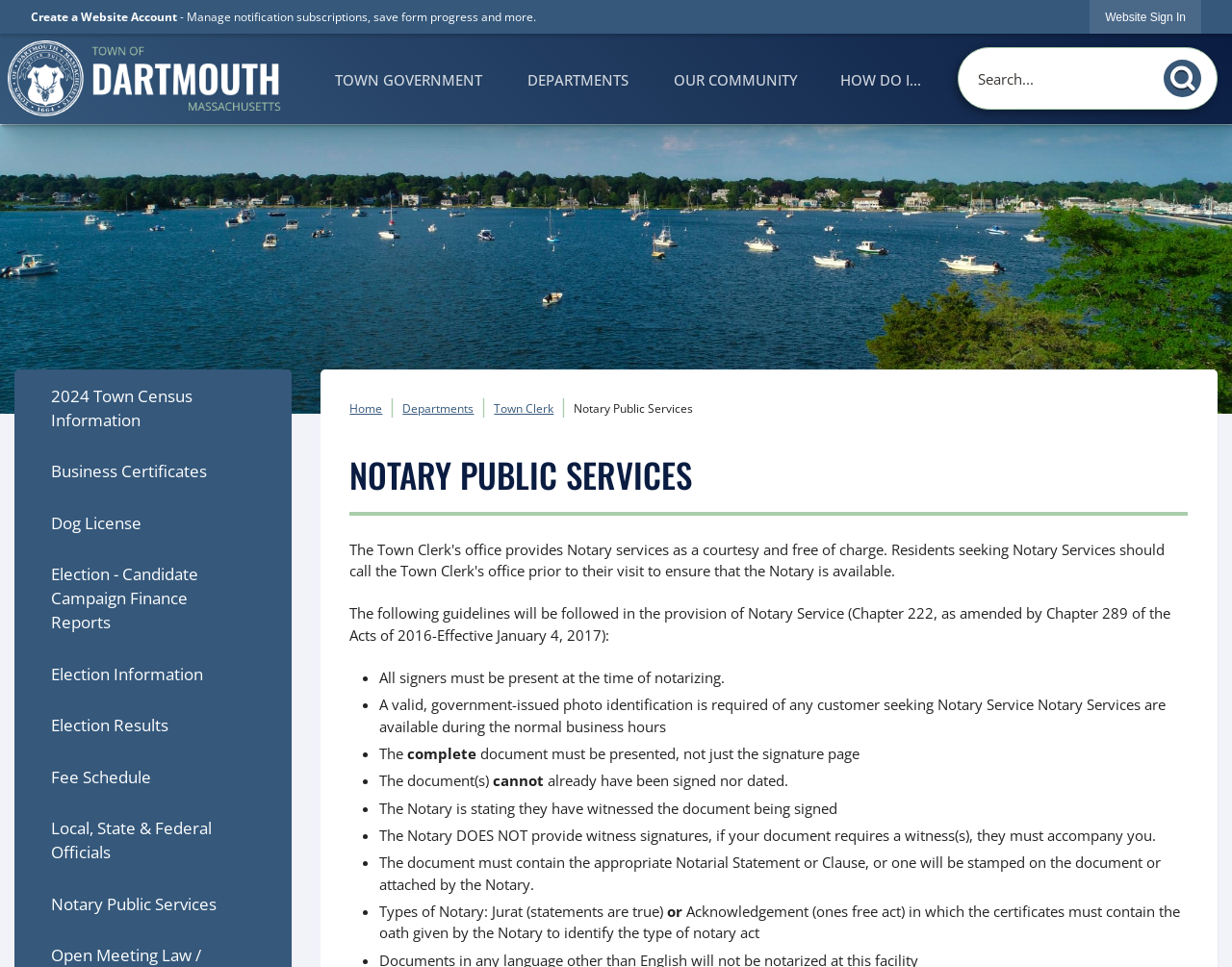Refer to the image and provide an in-depth answer to the question: 
What type of notary act is Jurat?

The webpage lists Jurat as a type of notary act, which involves statements that are true. This is mentioned in the section outlining the guidelines for Notary Service, which provides information on the different types of notary acts.